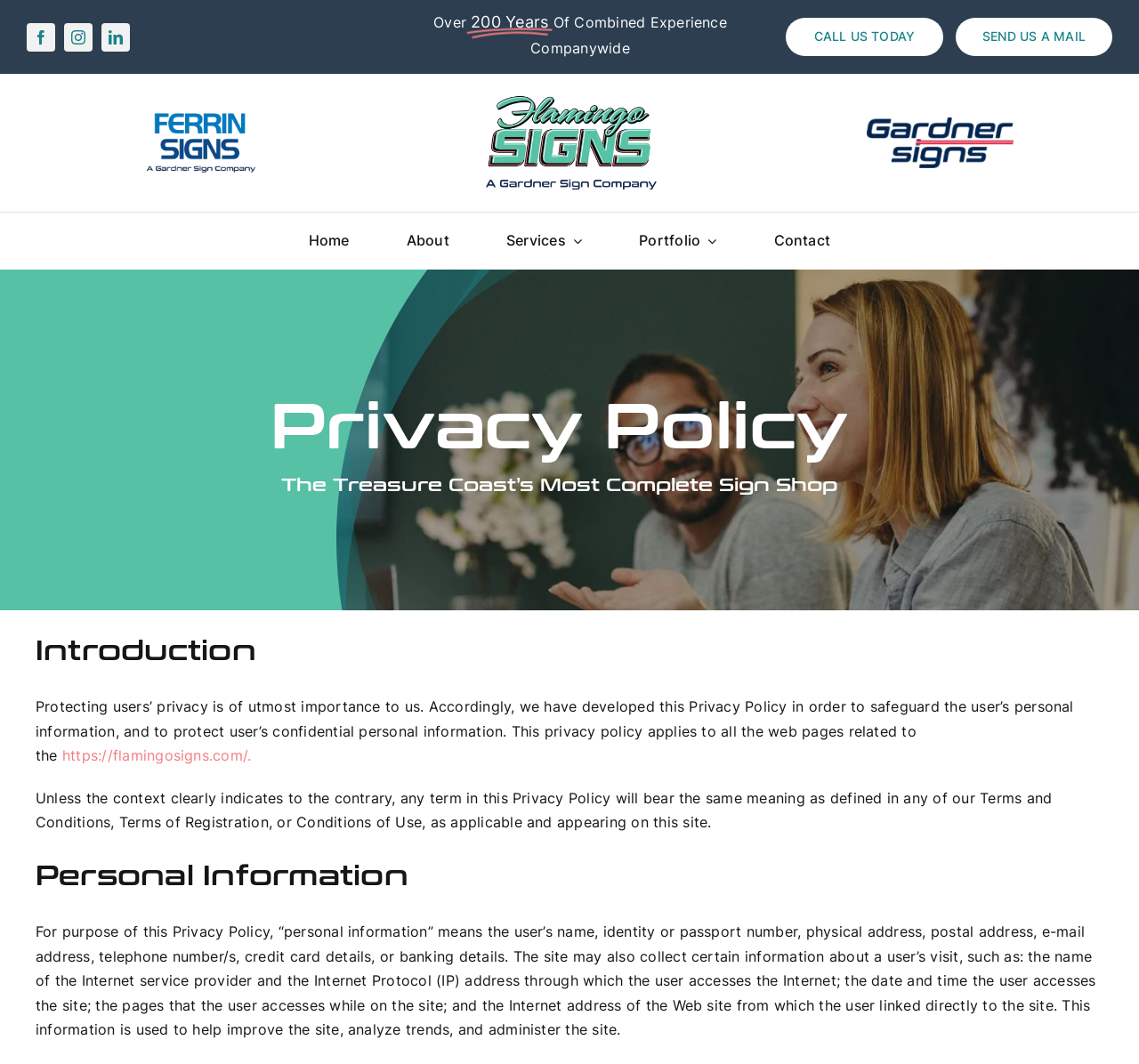Reply to the question below using a single word or brief phrase:
What is the purpose of the Privacy Policy?

To safeguard user's personal information